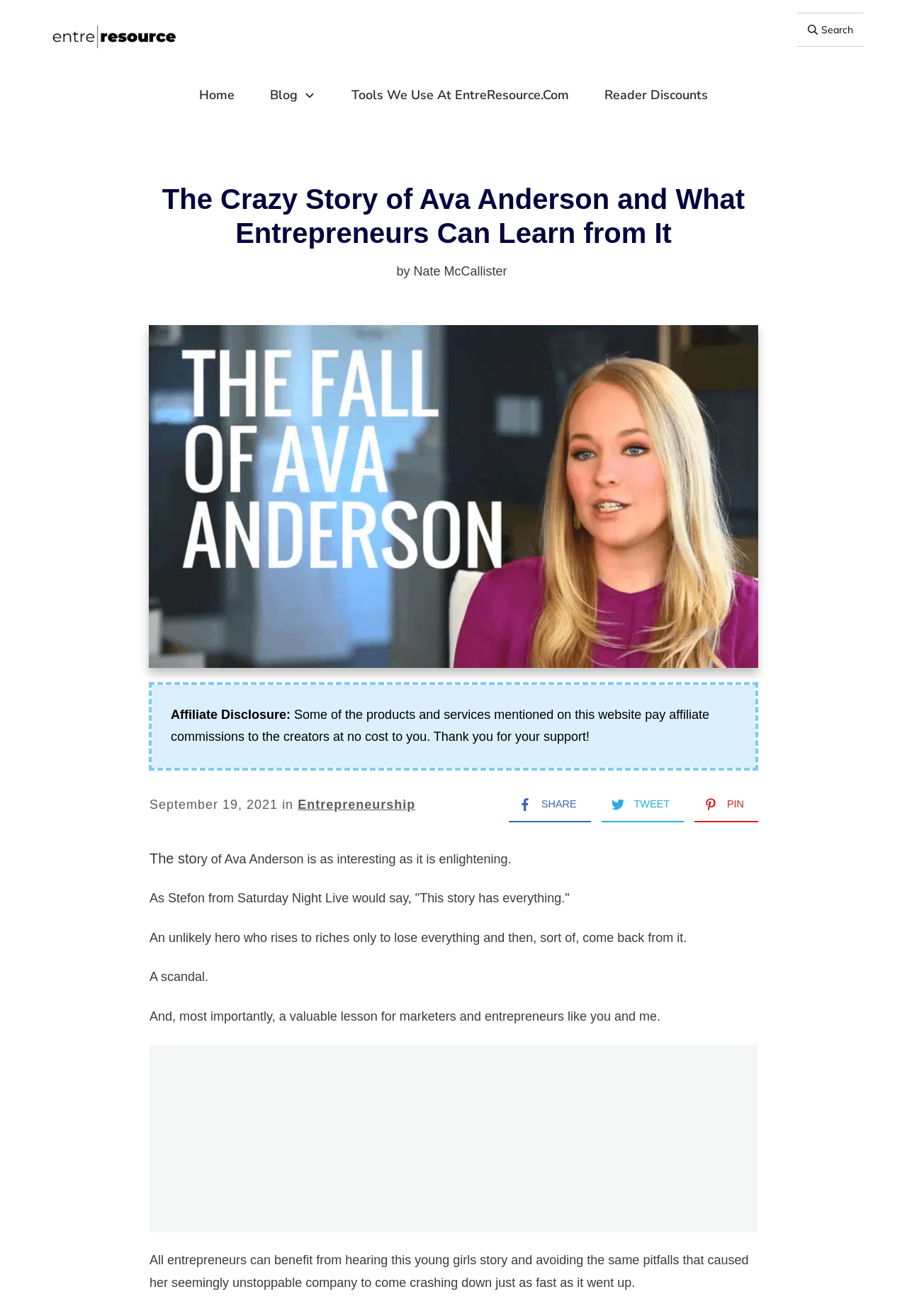Based on the element description Writing & Editing, identify the bounding box coordinates for the UI element. The coordinates should be in the format (top-left x, top-left y, bottom-right x, bottom-right y) and within the 0 to 1 range.

None